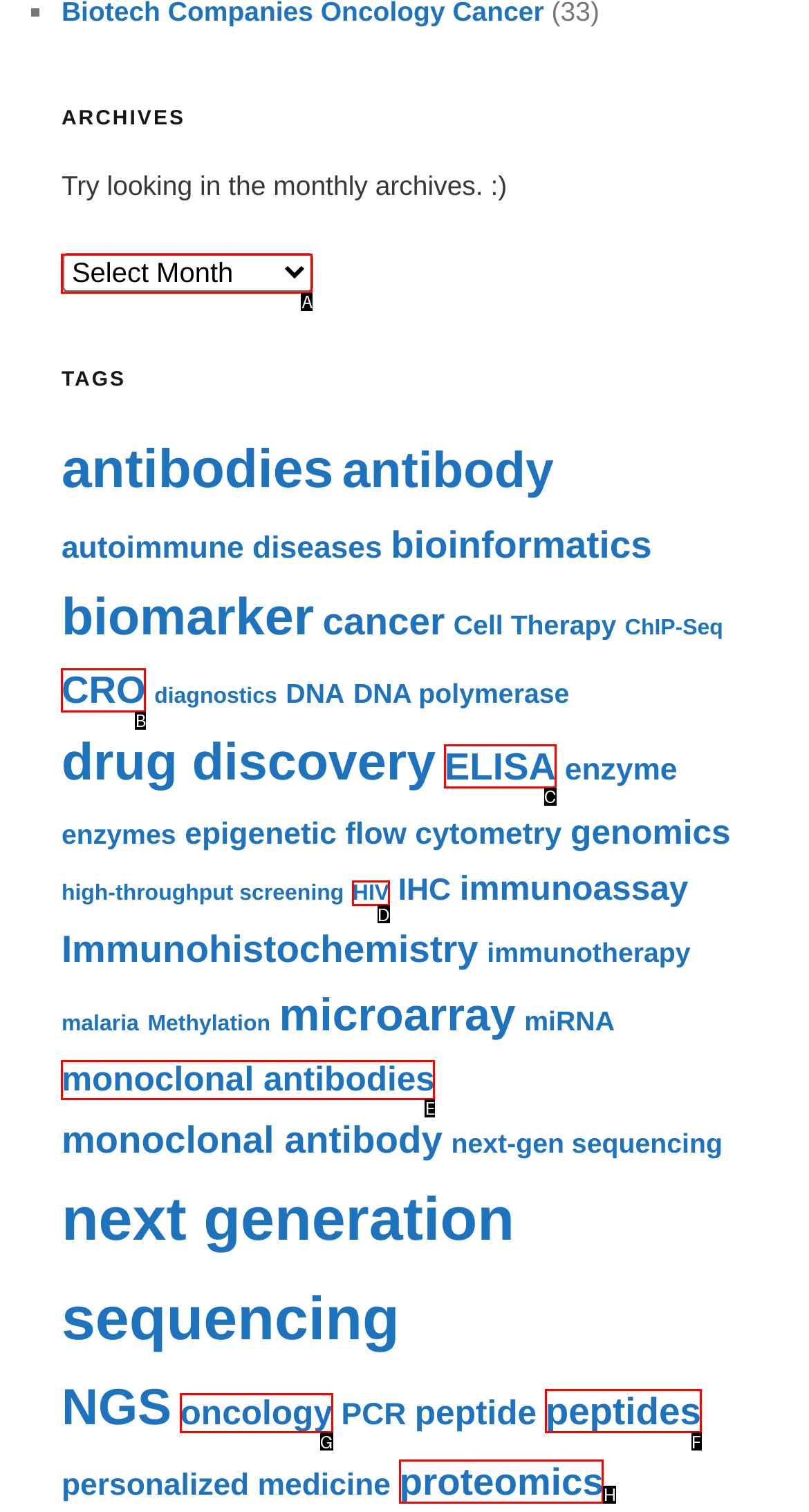Which UI element should be clicked to perform the following task: Select archives? Answer with the corresponding letter from the choices.

A